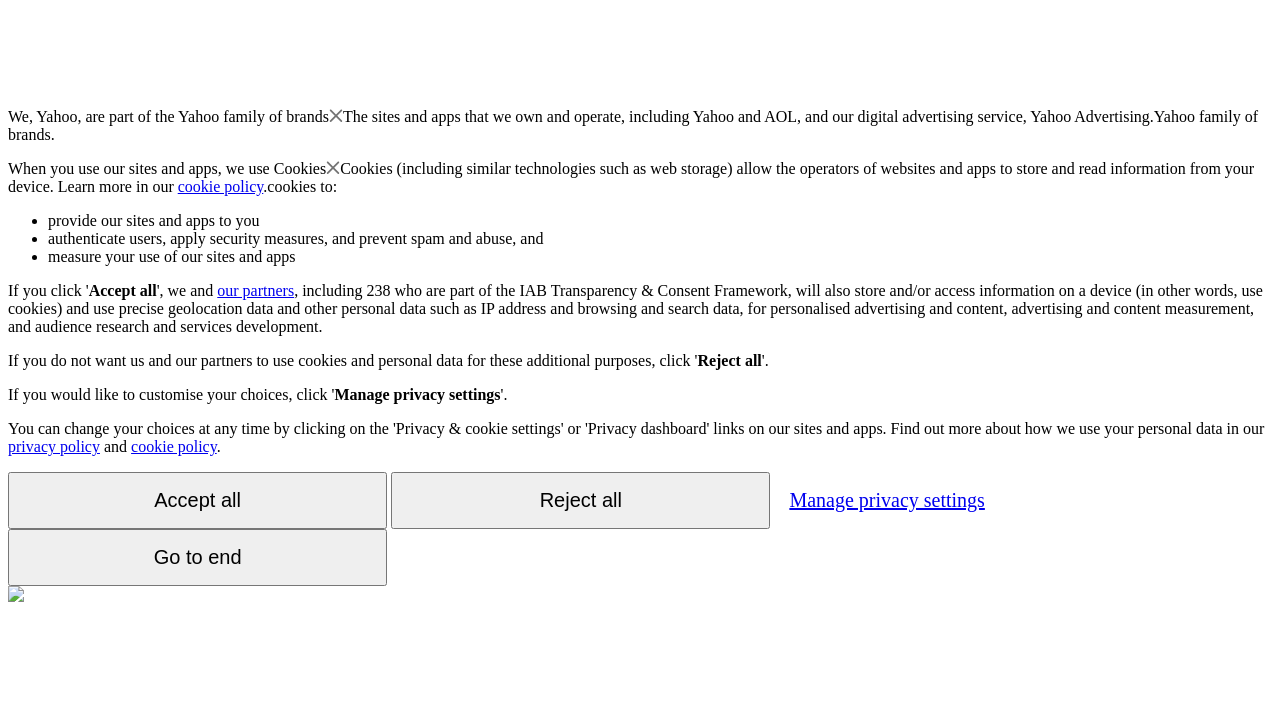Determine the coordinates of the bounding box that should be clicked to complete the instruction: "Go to the 'privacy policy'". The coordinates should be represented by four float numbers between 0 and 1: [left, top, right, bottom].

[0.006, 0.605, 0.078, 0.628]